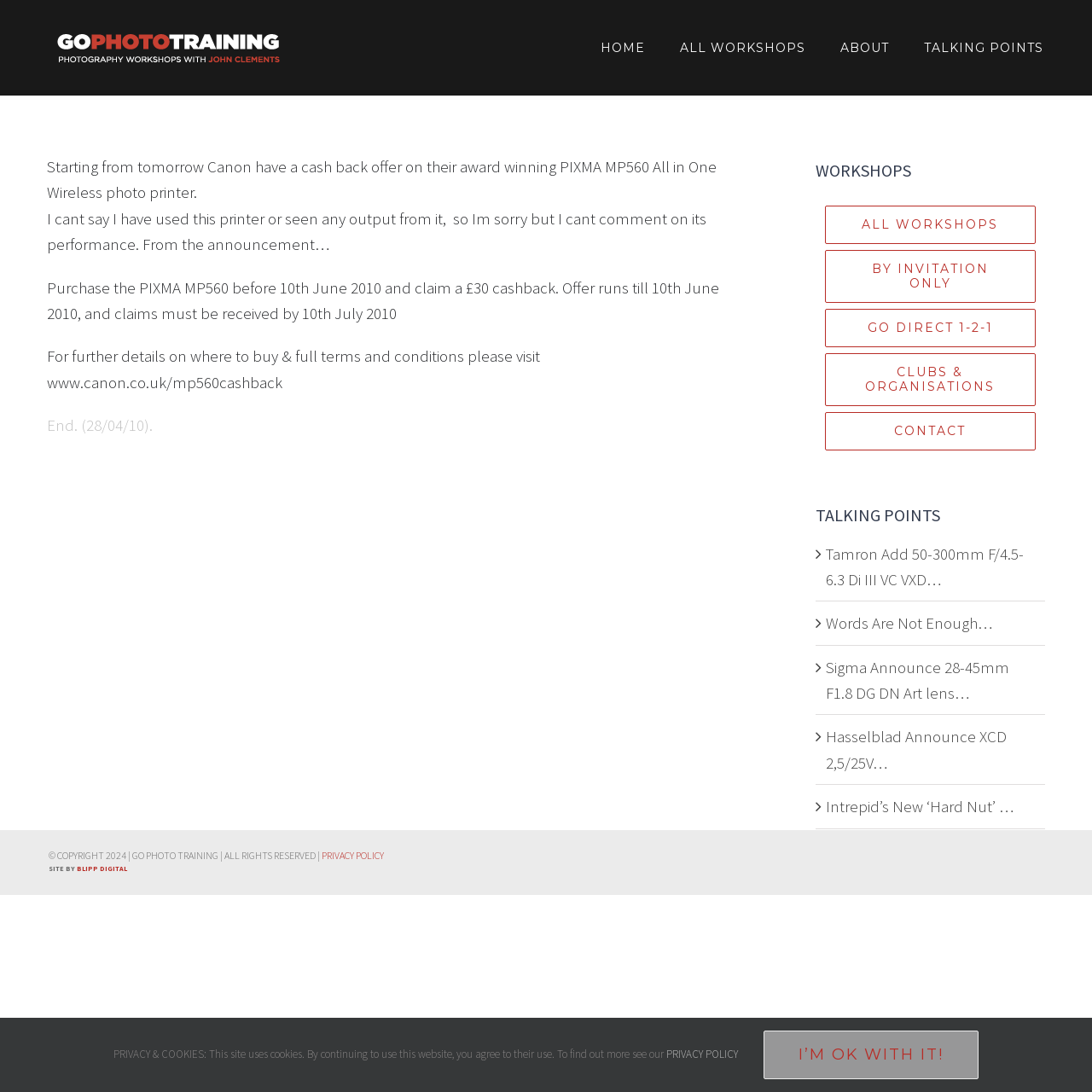What is the name of the website's logo?
Using the picture, provide a one-word or short phrase answer.

Go Photo Training